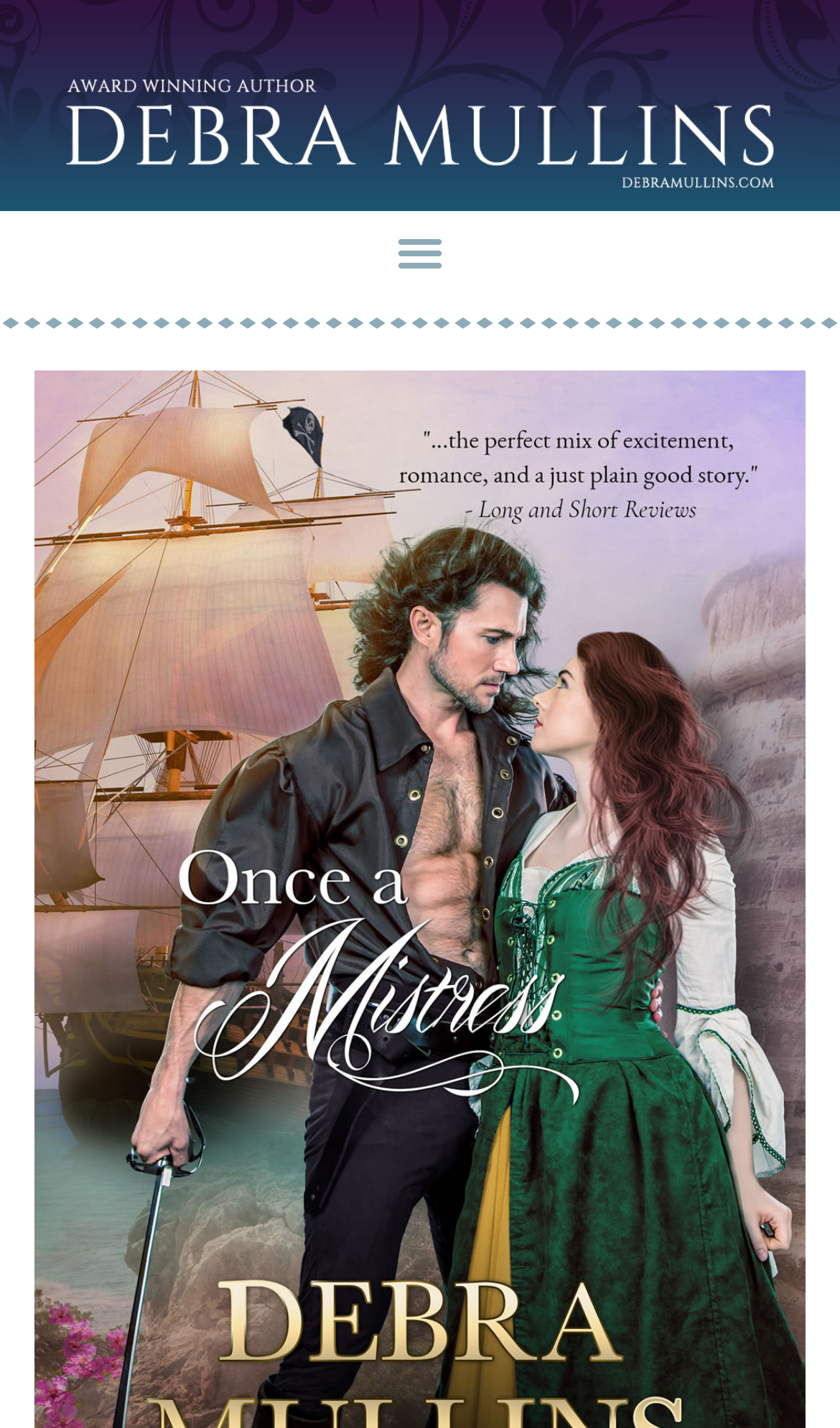Please extract the webpage's main title and generate its text content.

Once a Mistress